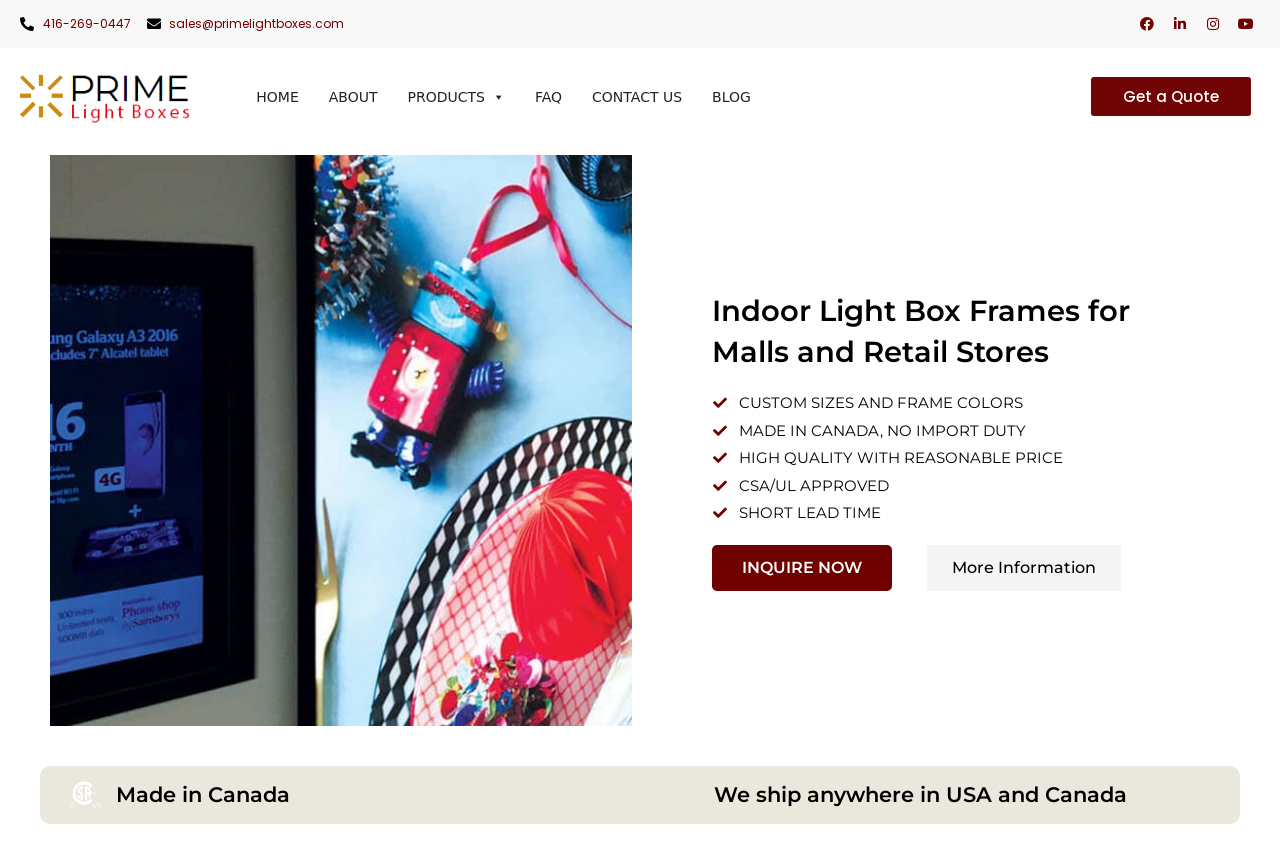Find the coordinates for the bounding box of the element with this description: "Blog".

[0.548, 0.089, 0.594, 0.136]